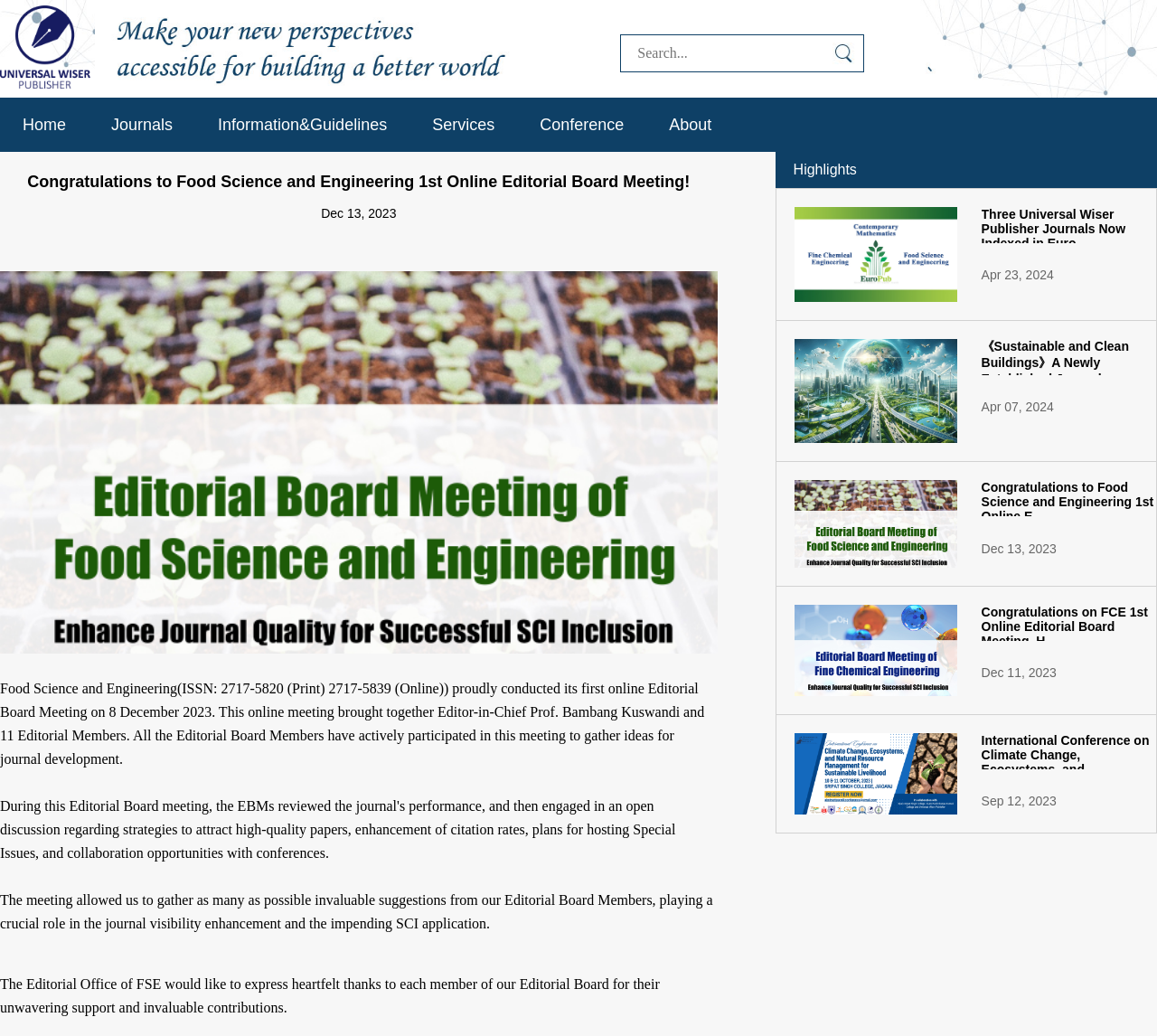How many images are in the 'Highlights' section? Based on the image, give a response in one word or a short phrase.

4